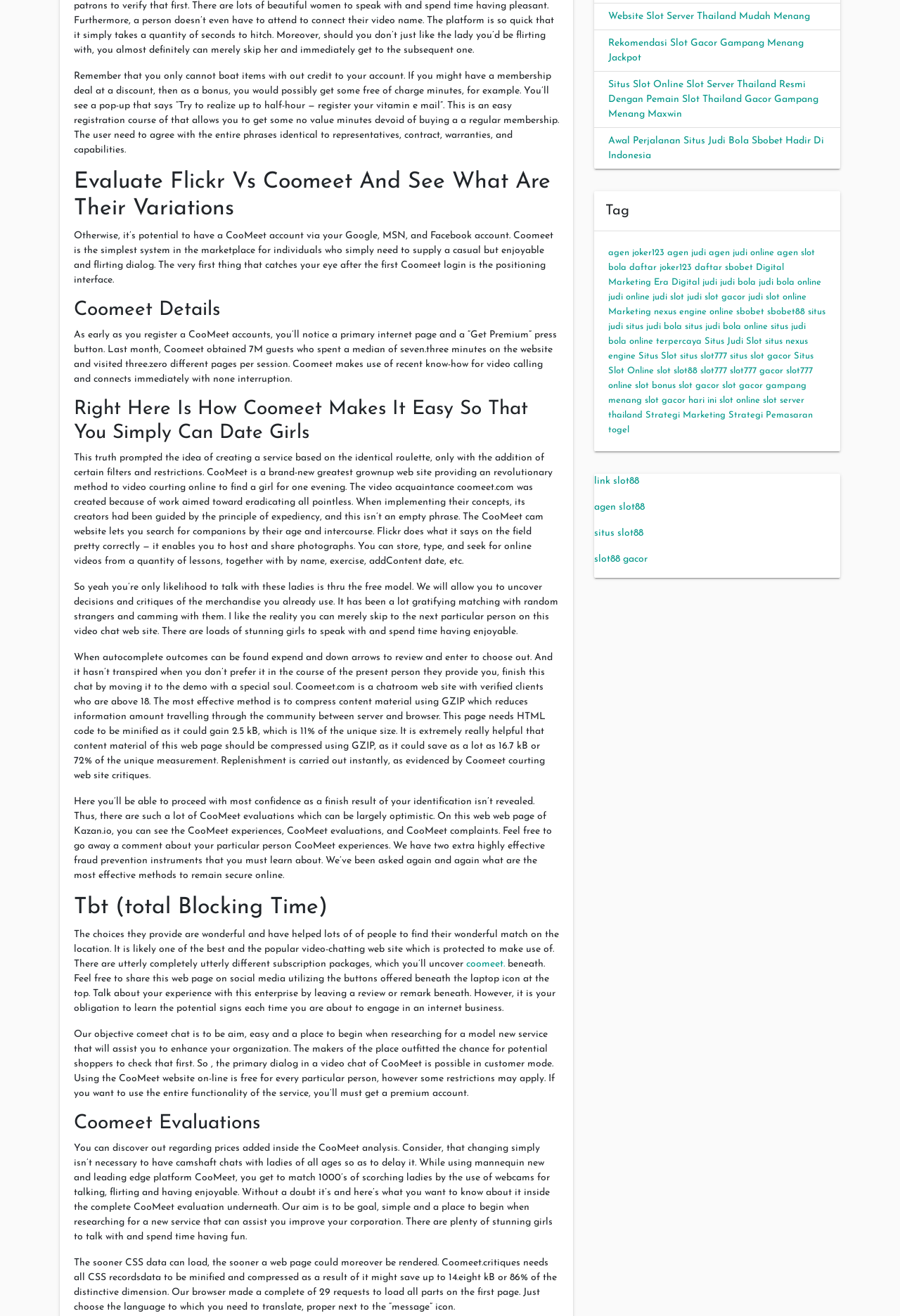Extract the bounding box coordinates for the UI element described by the text: "slot online". The coordinates should be in the form of [left, top, right, bottom] with values between 0 and 1.

[0.799, 0.301, 0.845, 0.308]